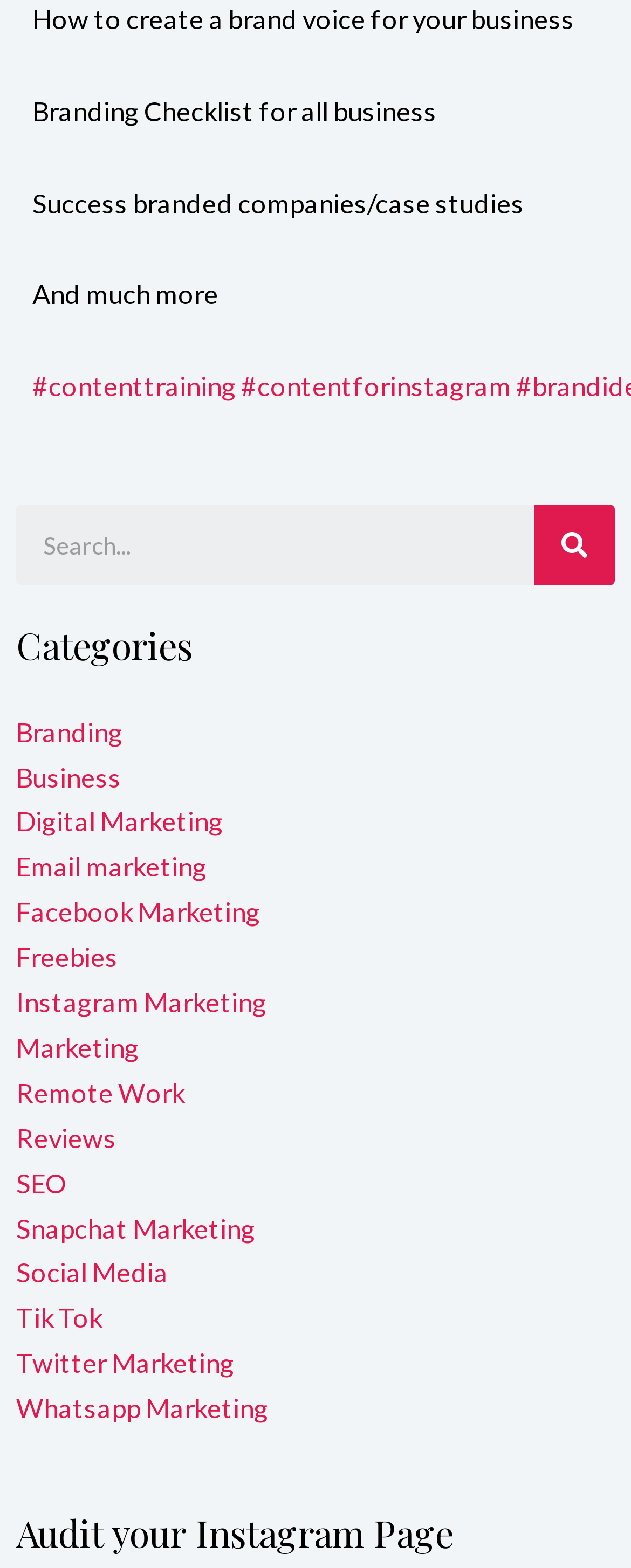Identify the bounding box coordinates of the element that should be clicked to fulfill this task: "Click on the '#contenttraining' link". The coordinates should be provided as four float numbers between 0 and 1, i.e., [left, top, right, bottom].

[0.051, 0.236, 0.374, 0.256]